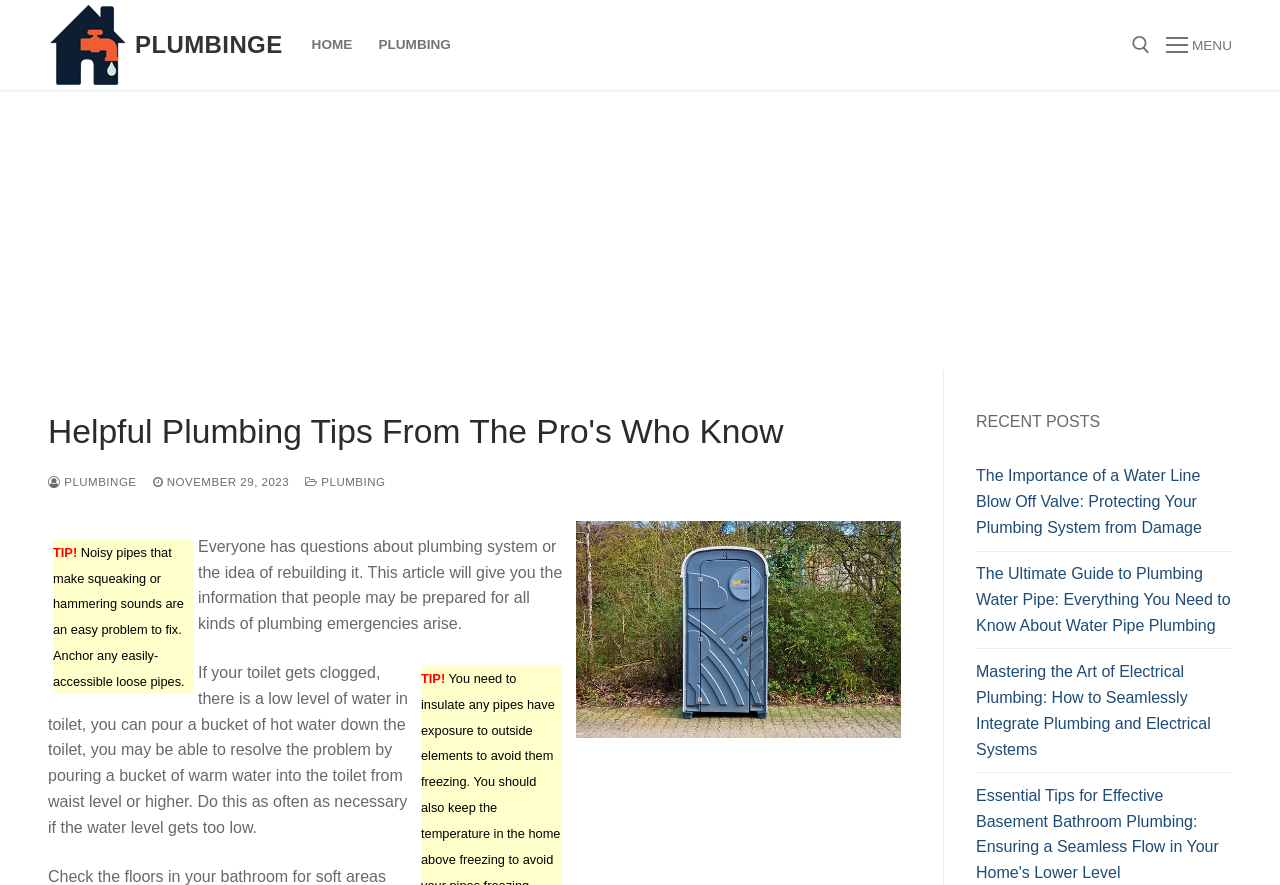Respond with a single word or phrase:
How many recent posts are listed?

Three